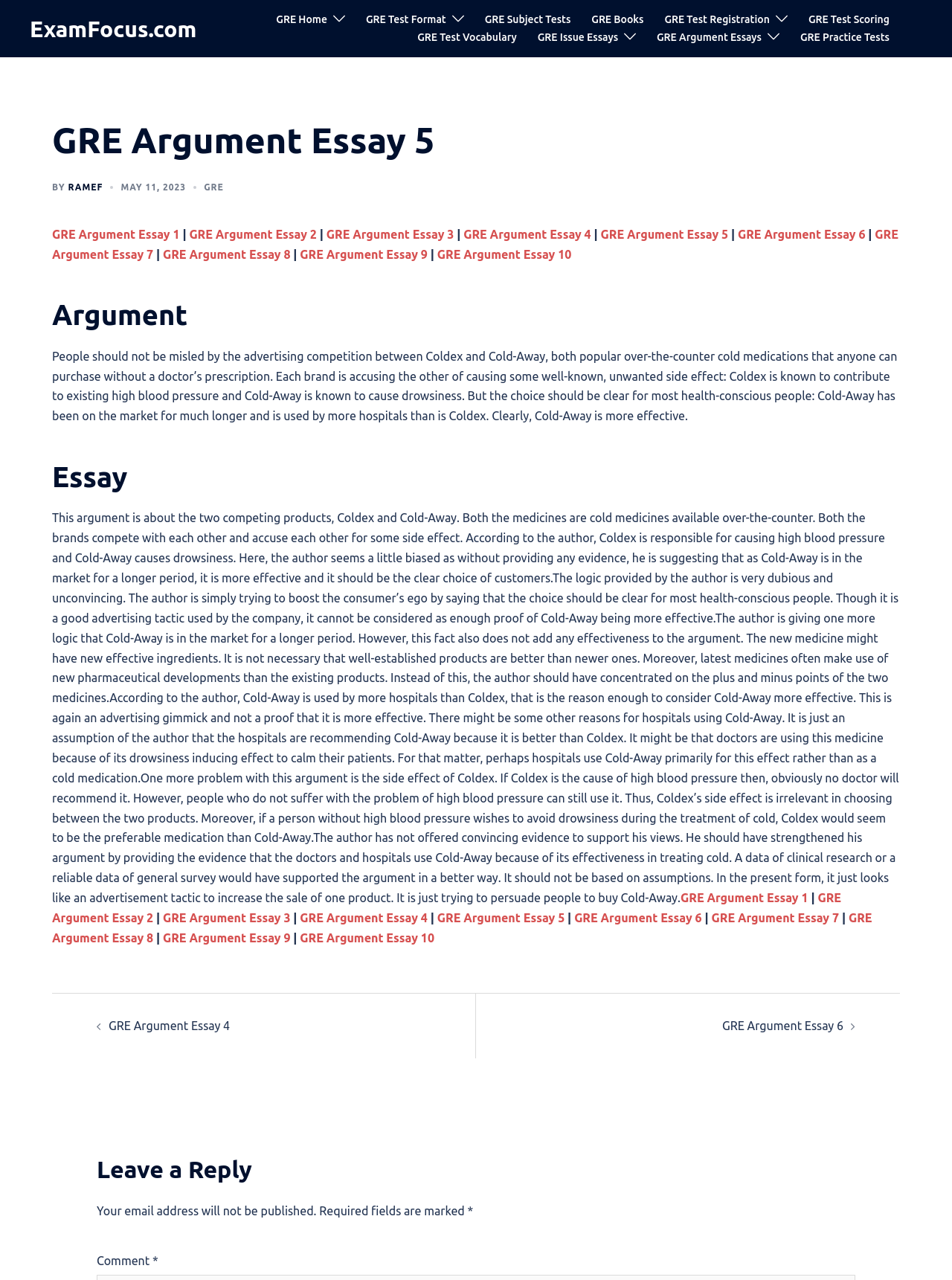Please reply to the following question using a single word or phrase: 
What is the topic of the essay?

Cold medications